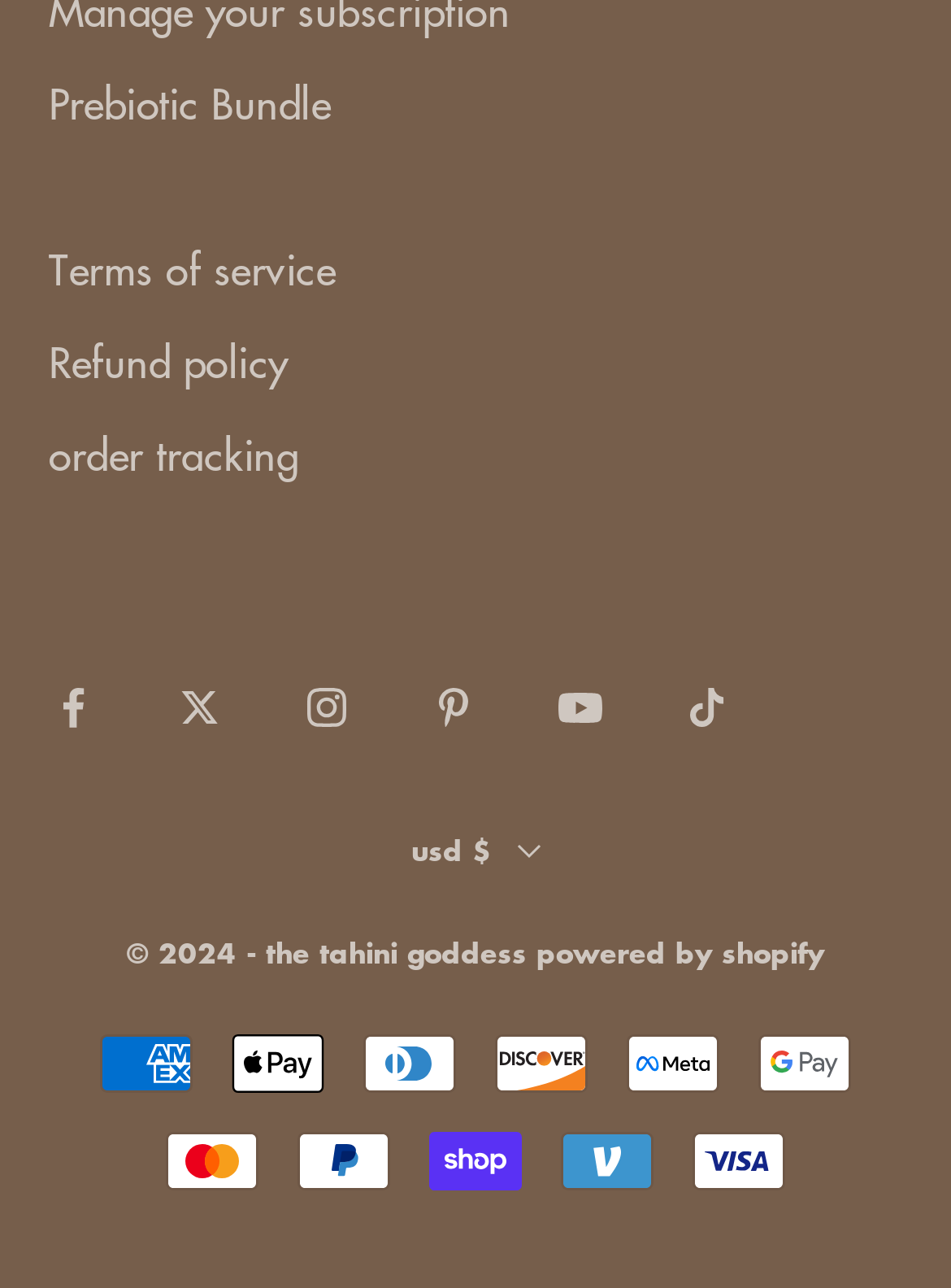Determine the bounding box coordinates for the clickable element required to fulfill the instruction: "Follow on Twitter". Provide the coordinates as four float numbers between 0 and 1, i.e., [left, top, right, bottom].

[0.185, 0.53, 0.236, 0.568]